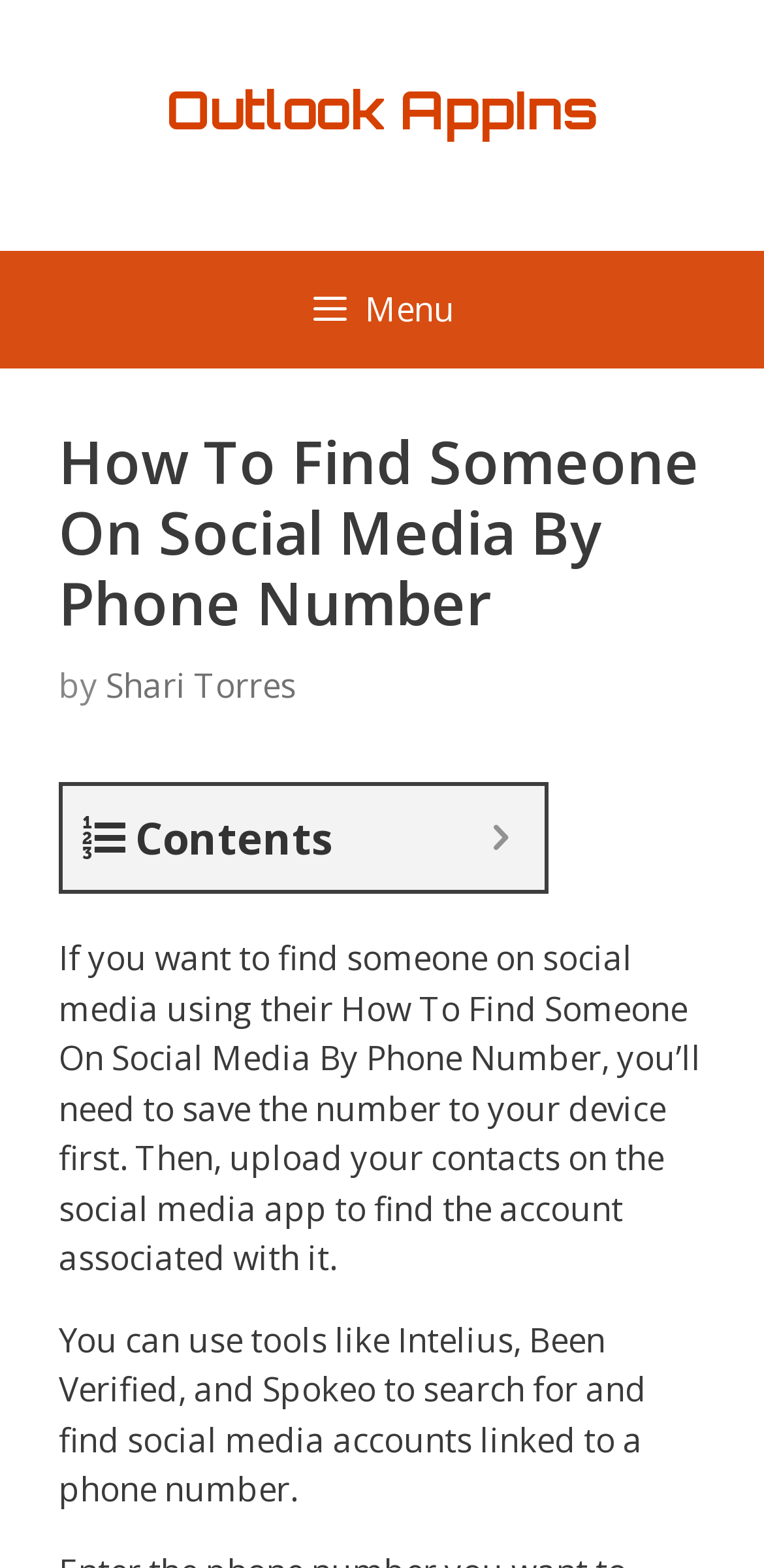Describe in detail what you see on the webpage.

The webpage is about finding someone on social media using their phone number. At the top, there is a banner with the site's name, accompanied by a link to "Outlook AppIns" on the right side. Below the banner, there is a primary navigation menu with a button labeled "Menu" on the left side.

The main content area has a header section with a heading that matches the title "How To Find Someone On Social Media By Phone Number". Below the heading, there is a byline with the author's name, "Shari Torres". 

To the right of the header section, there is a contents button and a heading labeled "Contents". 

The main content is divided into two paragraphs. The first paragraph explains the steps to find someone on social media using their phone number, which involves saving the number to the device and uploading contacts to the social media app. The second paragraph suggests using tools like Intelius, Been Verified, and Spokeo to search for and find social media accounts linked to a phone number.